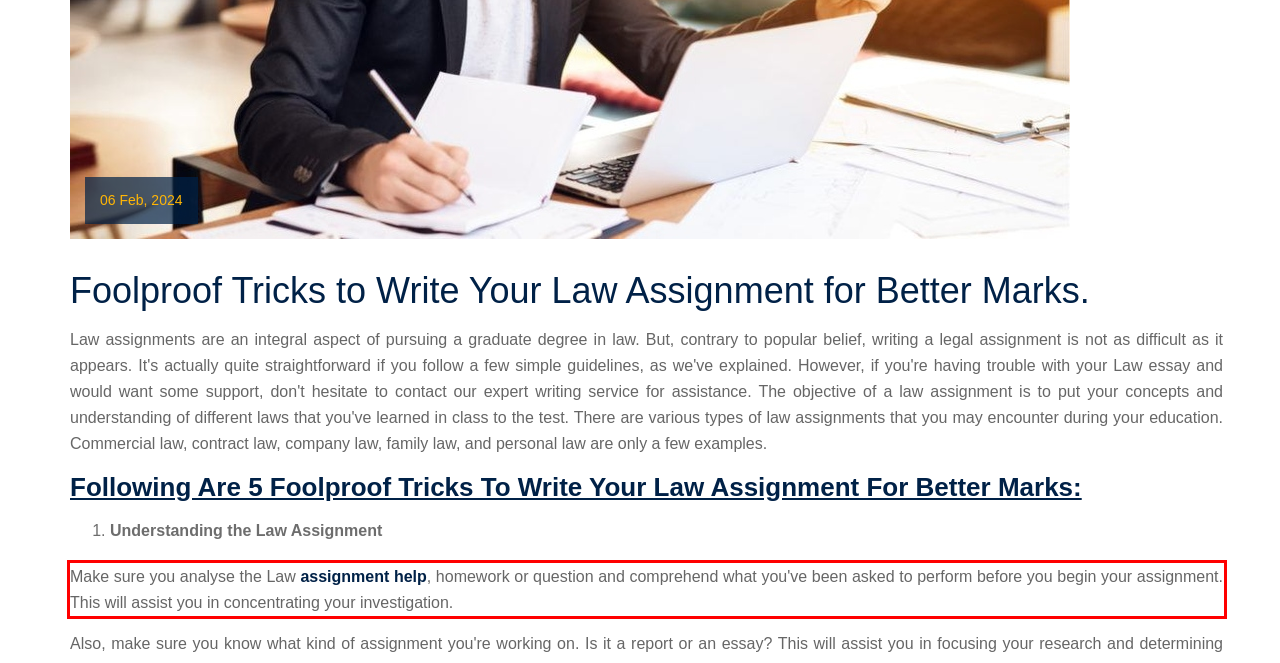You are provided with a screenshot of a webpage containing a red bounding box. Please extract the text enclosed by this red bounding box.

Make sure you analyse the Law assignment help, homework or question and comprehend what you've been asked to perform before you begin your assignment. This will assist you in concentrating your investigation.